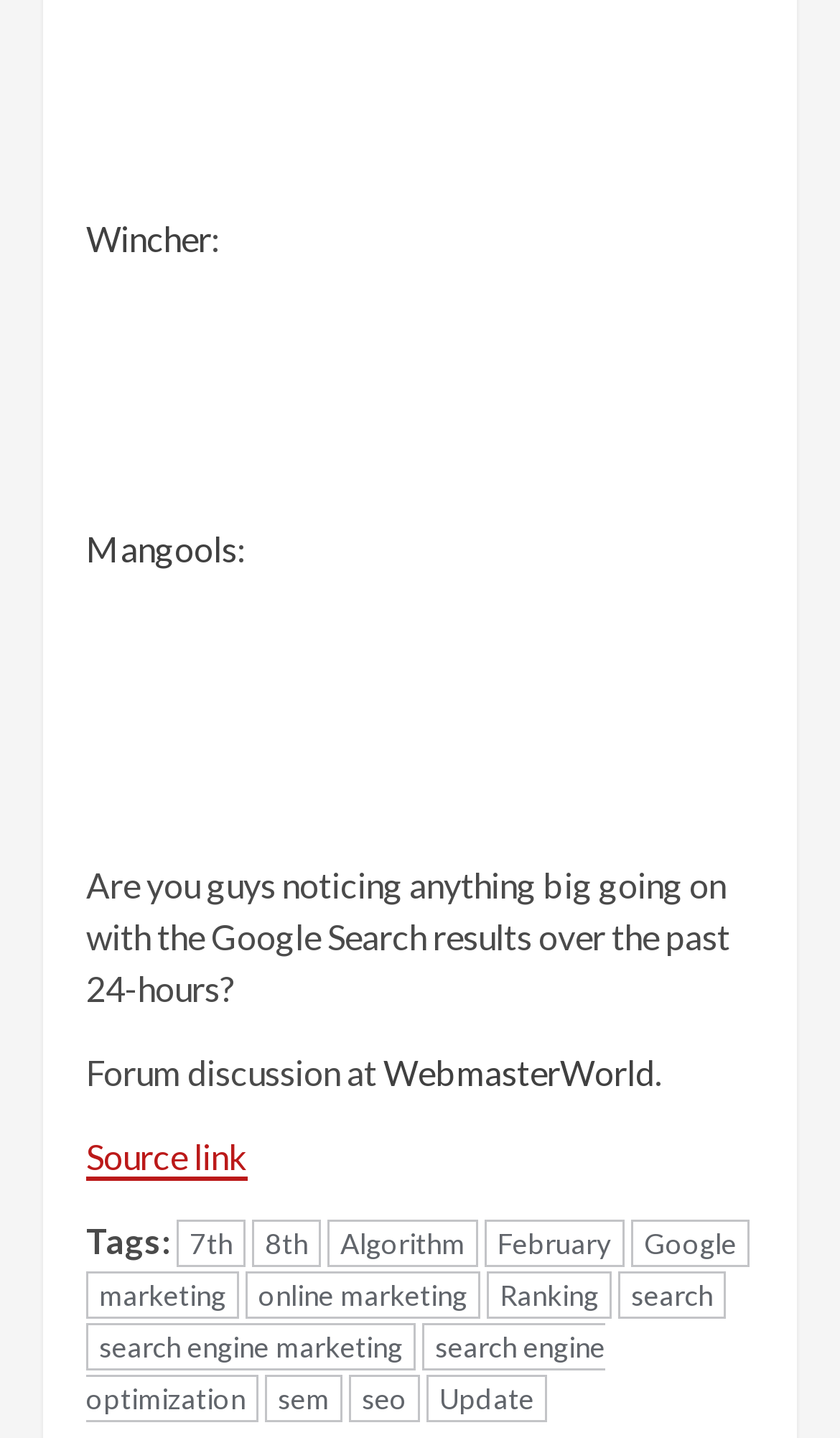Please locate the bounding box coordinates of the element's region that needs to be clicked to follow the instruction: "Check the source link". The bounding box coordinates should be provided as four float numbers between 0 and 1, i.e., [left, top, right, bottom].

[0.103, 0.79, 0.295, 0.822]